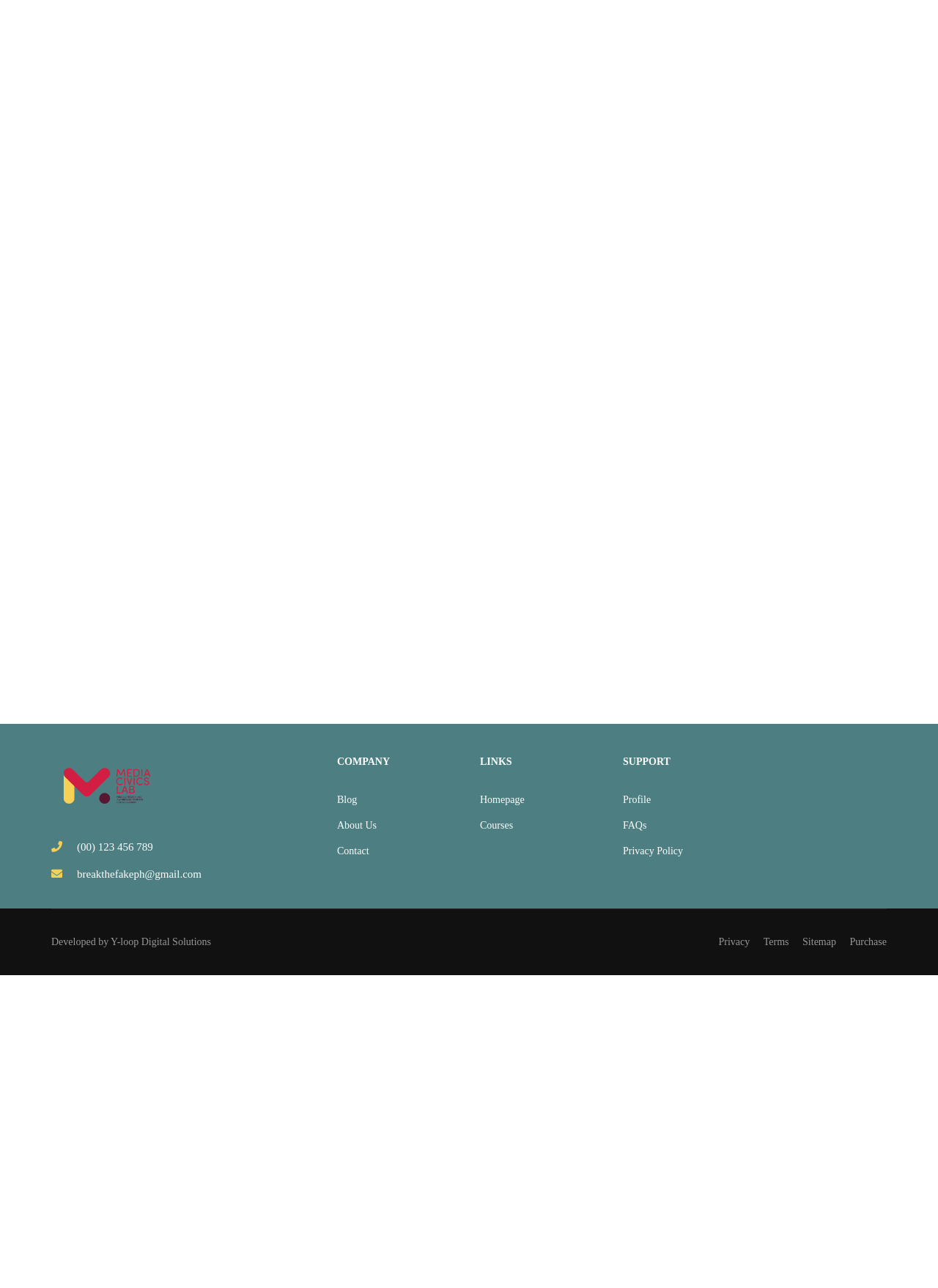Determine the coordinates of the bounding box that should be clicked to complete the instruction: "visit the blog". The coordinates should be represented by four float numbers between 0 and 1: [left, top, right, bottom].

[0.359, 0.612, 0.488, 0.63]